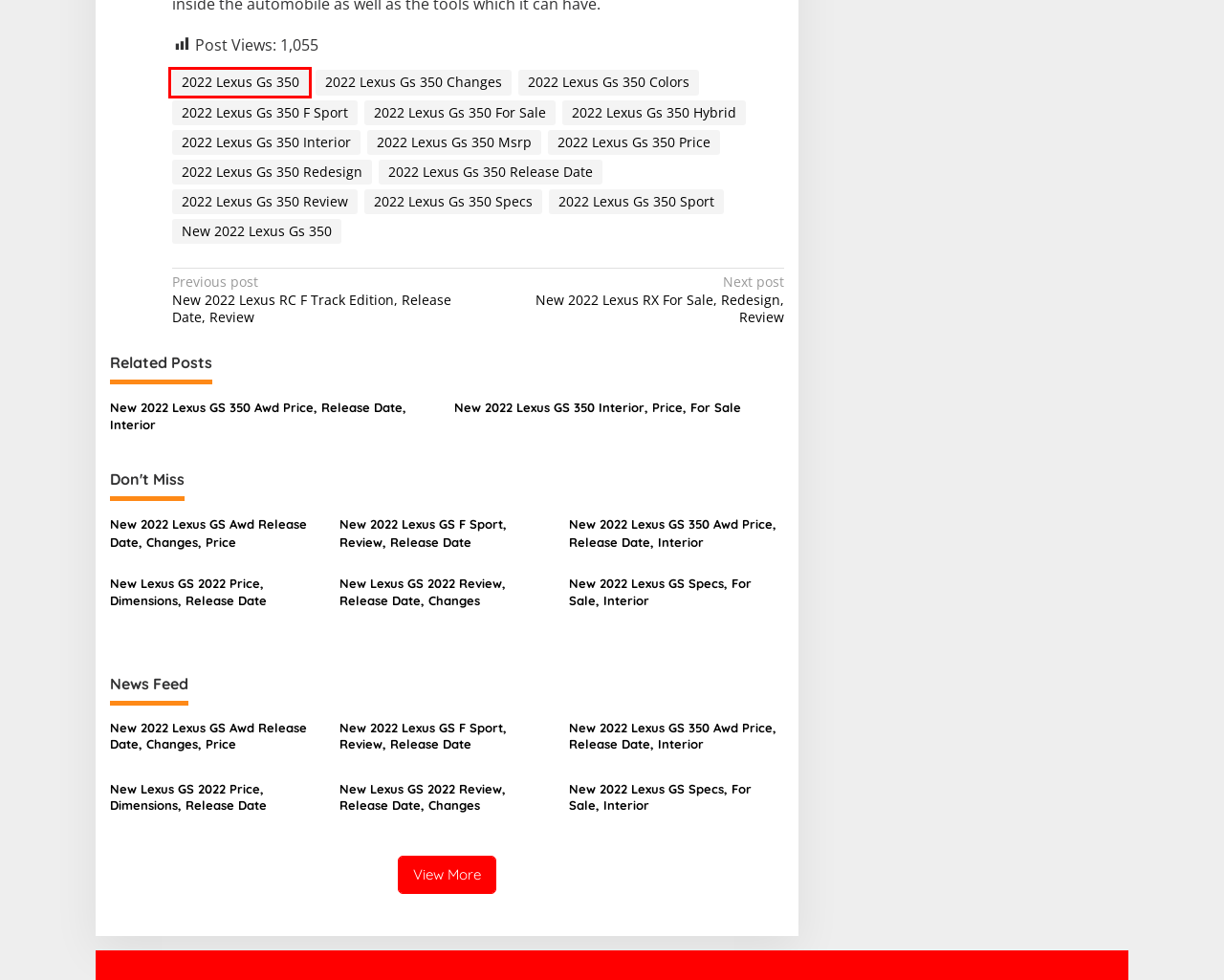You have a screenshot showing a webpage with a red bounding box highlighting an element. Choose the webpage description that best fits the new webpage after clicking the highlighted element. The descriptions are:
A. 2022 Lexus Gs 350 Archives - Lexus.com
B. 2022 Lexus Gs 350 Colors Archives - Lexus.com
C. 2022 Lexus Gs 350 Hybrid Archives - Lexus.com
D. 2022 Lexus Gs 350 Interior Archives - Lexus.com
E. 2022 Lexus Gs 350 F Sport Archives - Lexus.com
F. New 2022 Lexus Gs 350 Archives - Lexus.com
G. New 2022 Lexus GS 350 Interior, Price, For Sale - Lexus.com
H. 2022 Lexus Gs 350 Price Archives - Lexus.com

A